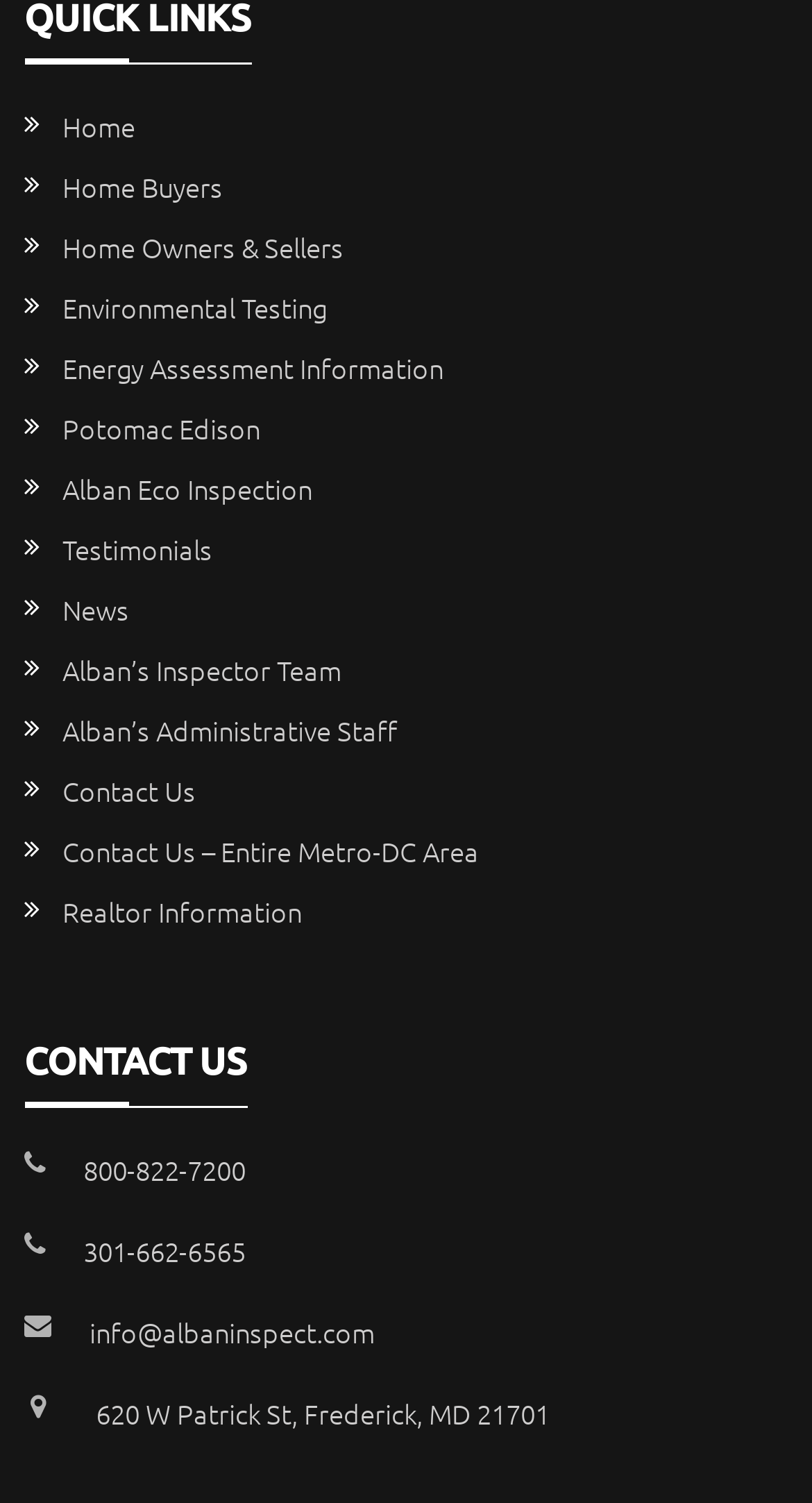Bounding box coordinates are given in the format (top-left x, top-left y, bottom-right x, bottom-right y). All values should be floating point numbers between 0 and 1. Provide the bounding box coordinate for the UI element described as: 301-662-6565

[0.102, 0.819, 0.302, 0.845]